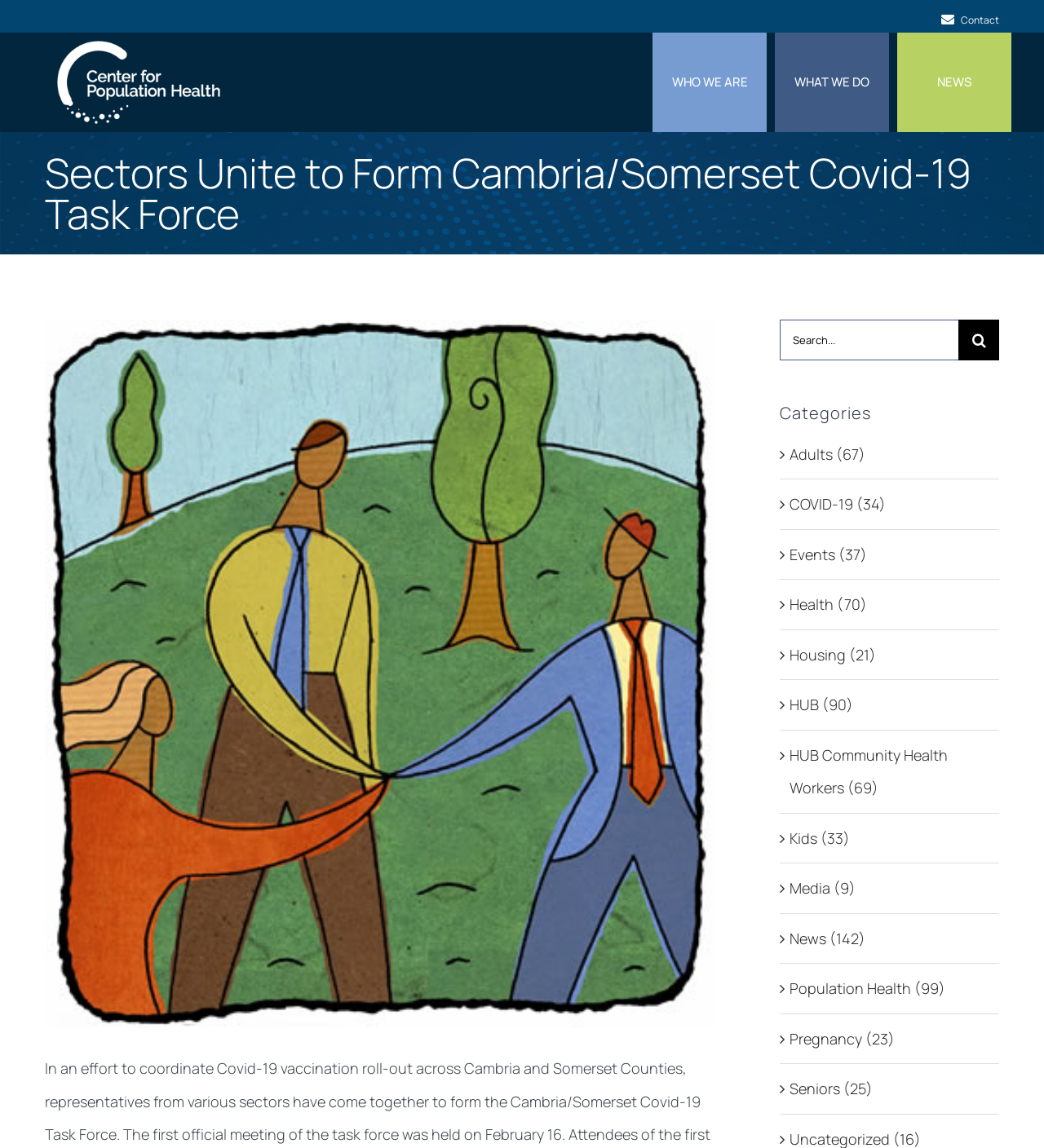Given the element description, predict the bounding box coordinates in the format (top-left x, top-left y, bottom-right x, bottom-right y). Make sure all values are between 0 and 1. Here is the element description: HUB (90)

[0.756, 0.599, 0.949, 0.628]